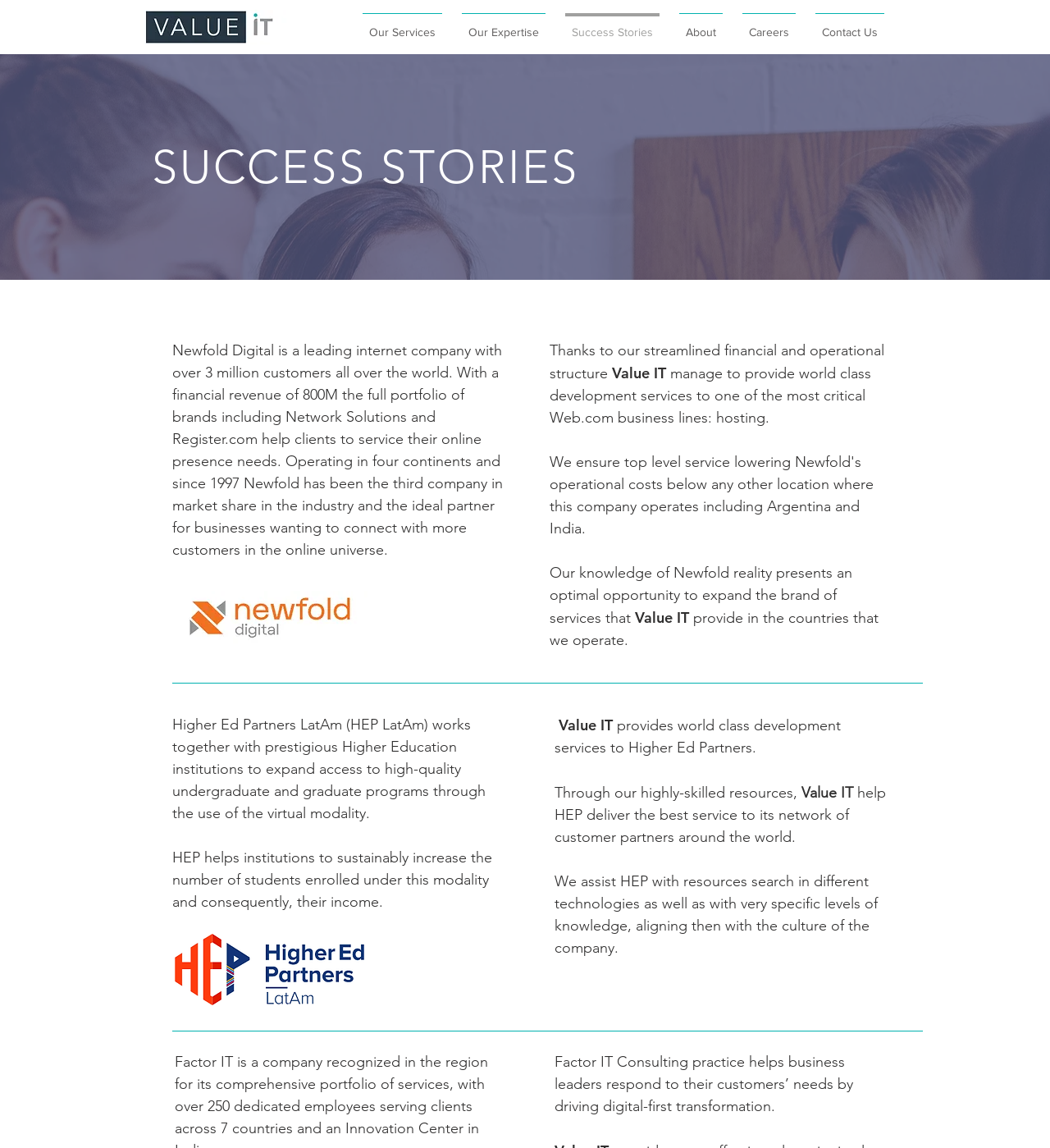Reply to the question below using a single word or brief phrase:
What is the industry in which Newfold has been the third company in market share?

online universe